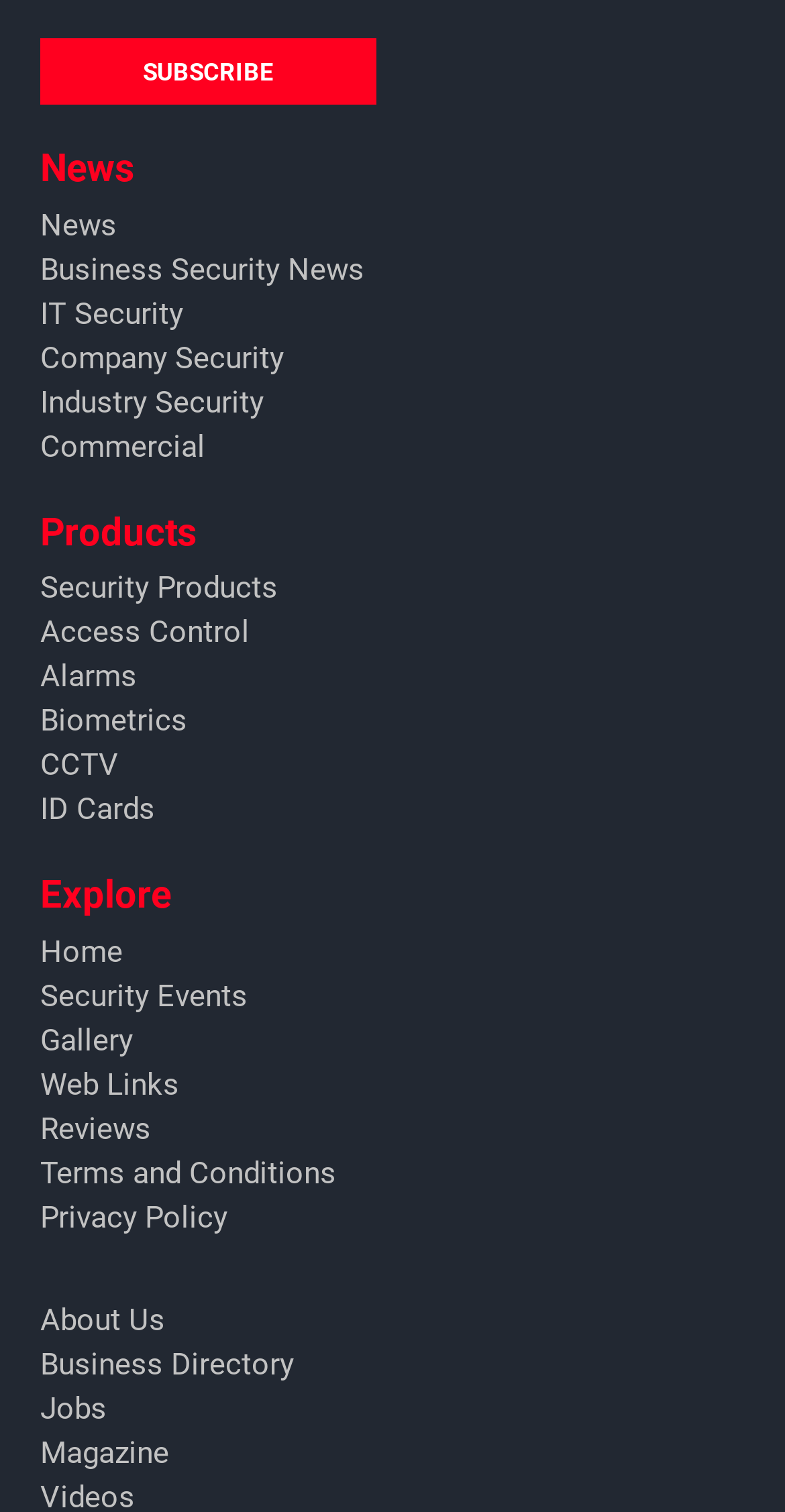With reference to the image, please provide a detailed answer to the following question: How many links are there under the Products section?

By examining the links under the 'Products' heading, I count 6 links: Security Products, Access Control, Alarms, Biometrics, CCTV, and ID Cards.